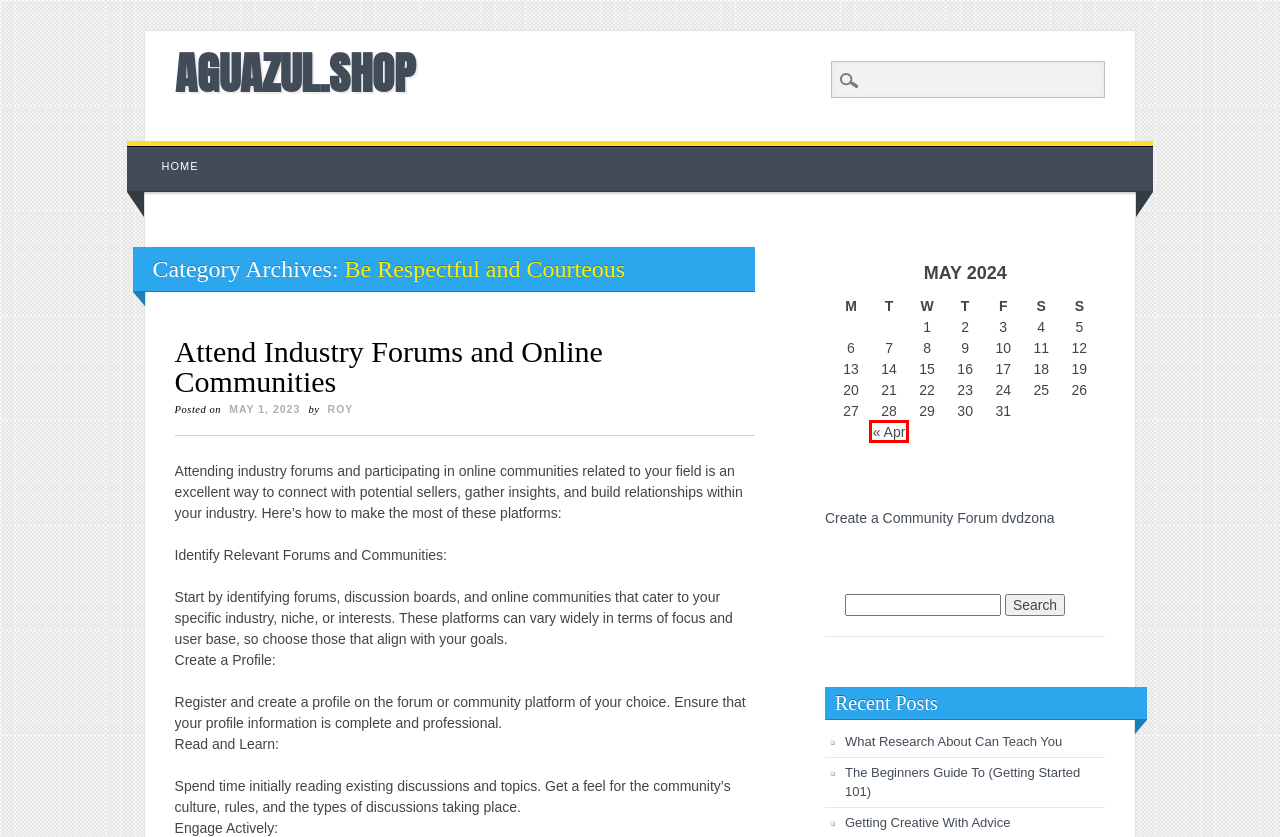You have a screenshot of a webpage, and a red bounding box highlights an element. Select the webpage description that best fits the new page after clicking the element within the bounding box. Options are:
A. LAMKONTAR.INFO
B. DVDZONA.BIZ
C. AGUAZUL.SHOP | Getting Creative With  Advice
D. AGUAZUL.SHOP | Archives | 2024 | April
E. AGUAZUL.SHOP | The Beginners Guide To  (Getting Started 101)
F. AGUAZUL.SHOP | Attend Industry Forums and Online Communities
G. AGUAZUL.SHOP | Author | roy
H. AGUAZUL.SHOP | What Research About  Can Teach You

D